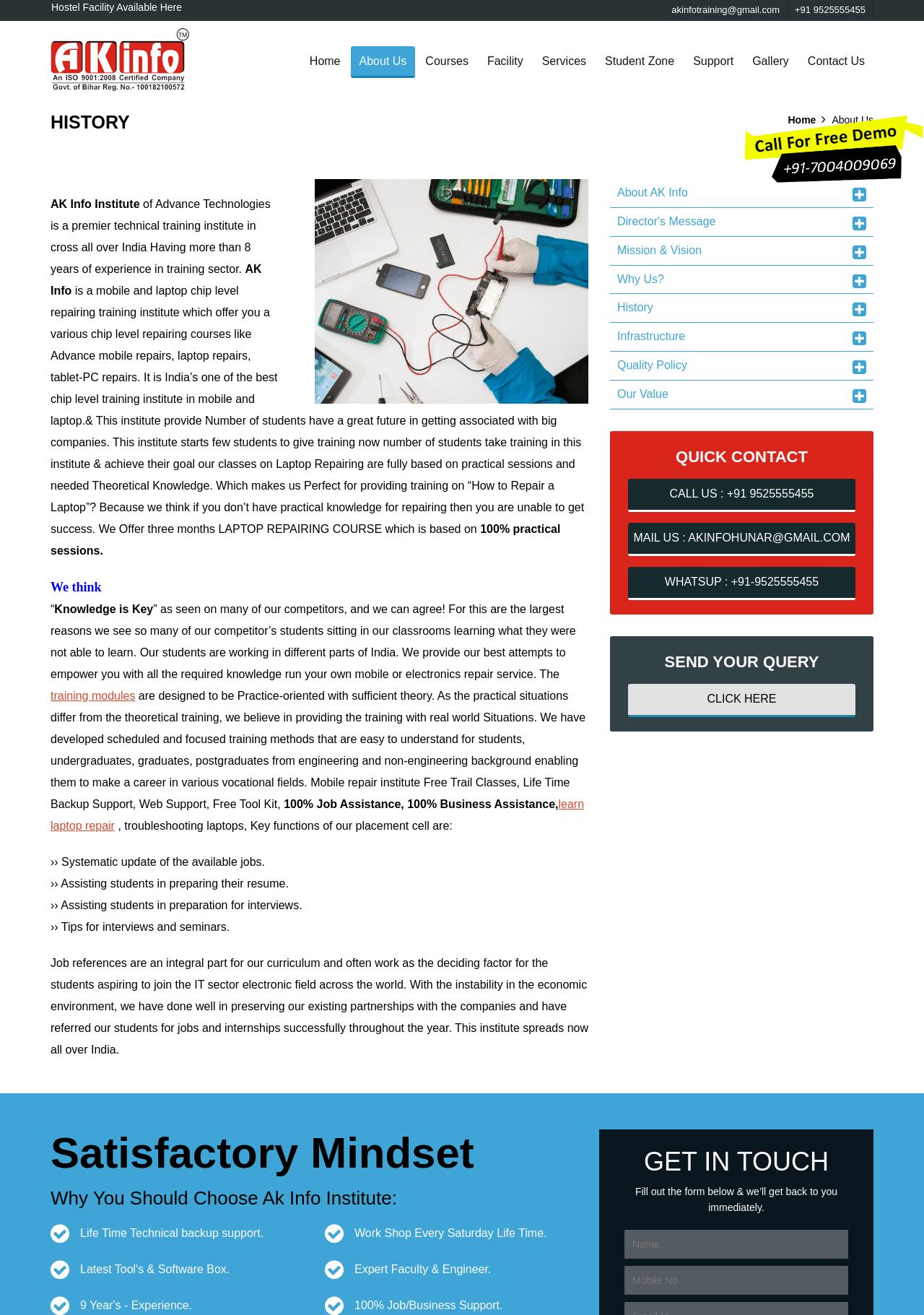What is the purpose of the placement cell?
Examine the screenshot and reply with a single word or phrase.

To assist students in getting jobs